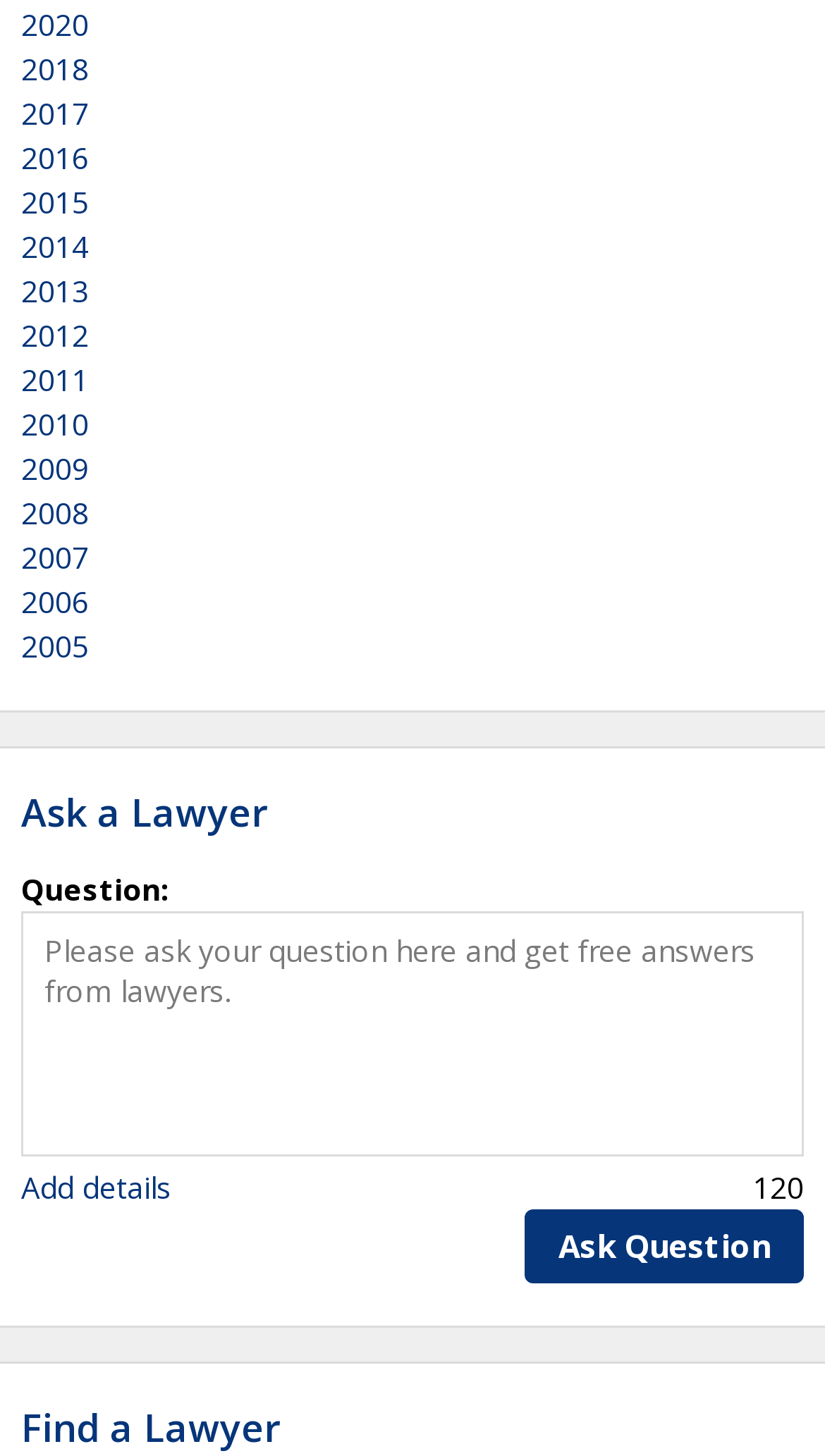Please determine the bounding box coordinates of the element to click on in order to accomplish the following task: "Click on the 'Find a Lawyer' link". Ensure the coordinates are four float numbers ranging from 0 to 1, i.e., [left, top, right, bottom].

[0.026, 0.963, 0.338, 0.998]